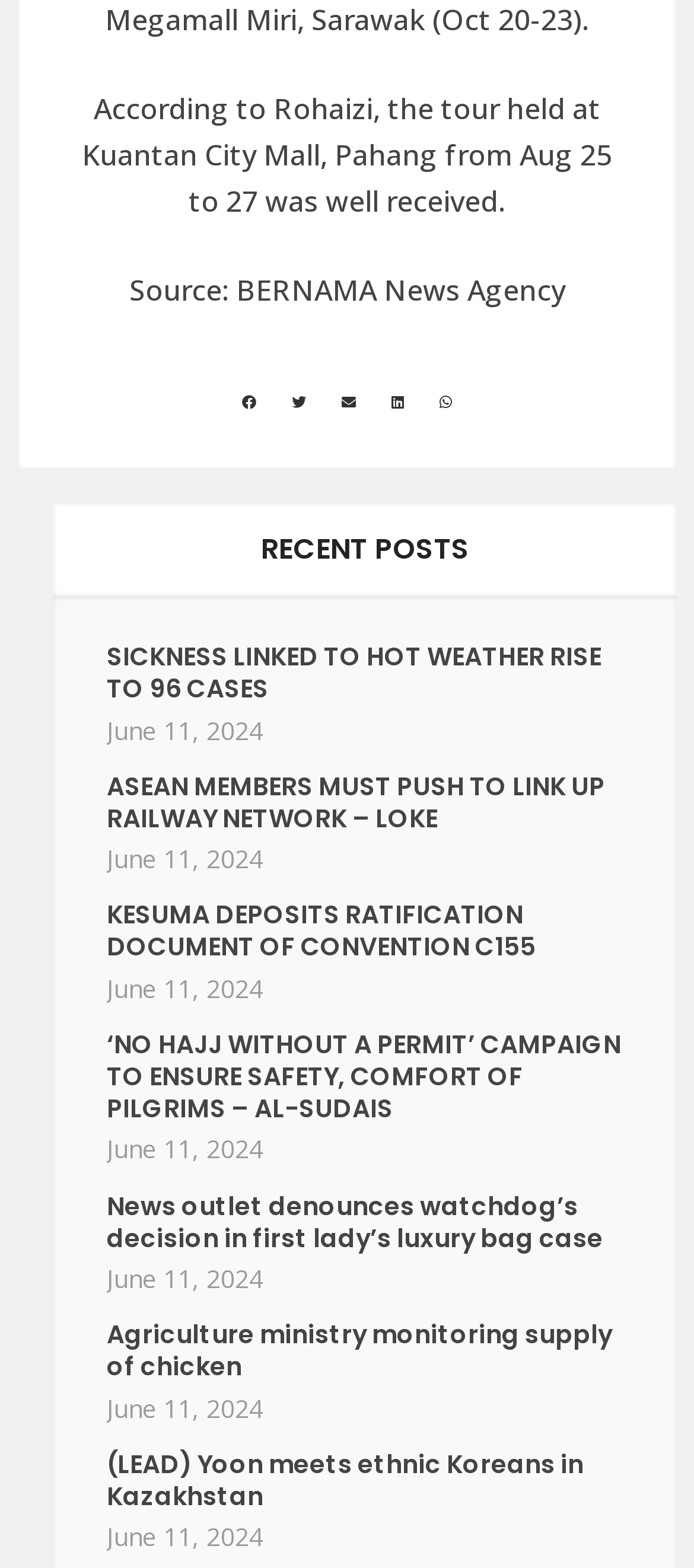Determine the bounding box coordinates of the clickable element to achieve the following action: 'Read 'KESUMA DEPOSITS RATIFICATION DOCUMENT OF CONVENTION C155''. Provide the coordinates as four float values between 0 and 1, formatted as [left, top, right, bottom].

[0.154, 0.572, 0.772, 0.616]